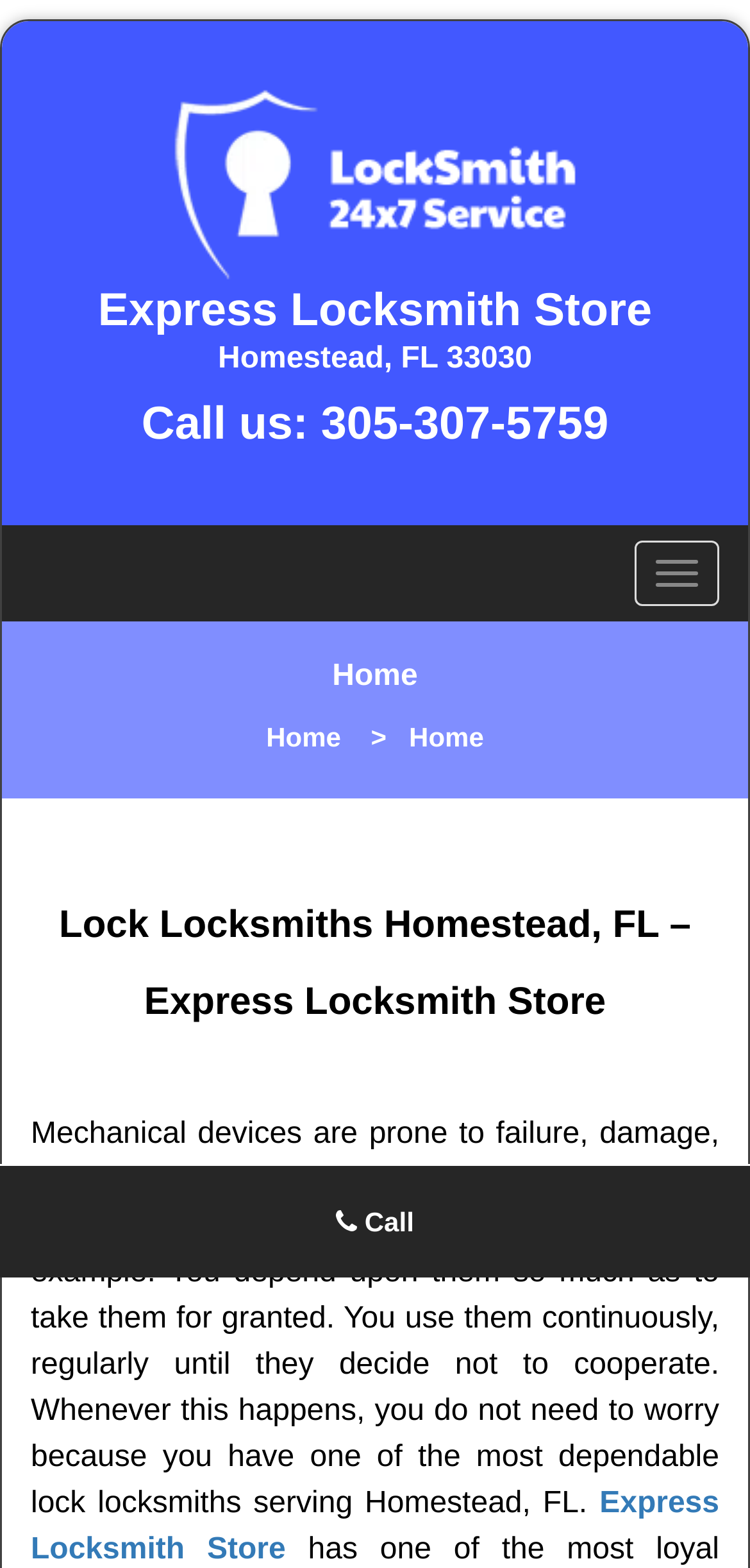Please respond in a single word or phrase: 
What is the purpose of the button on the top right?

Toggle navigation